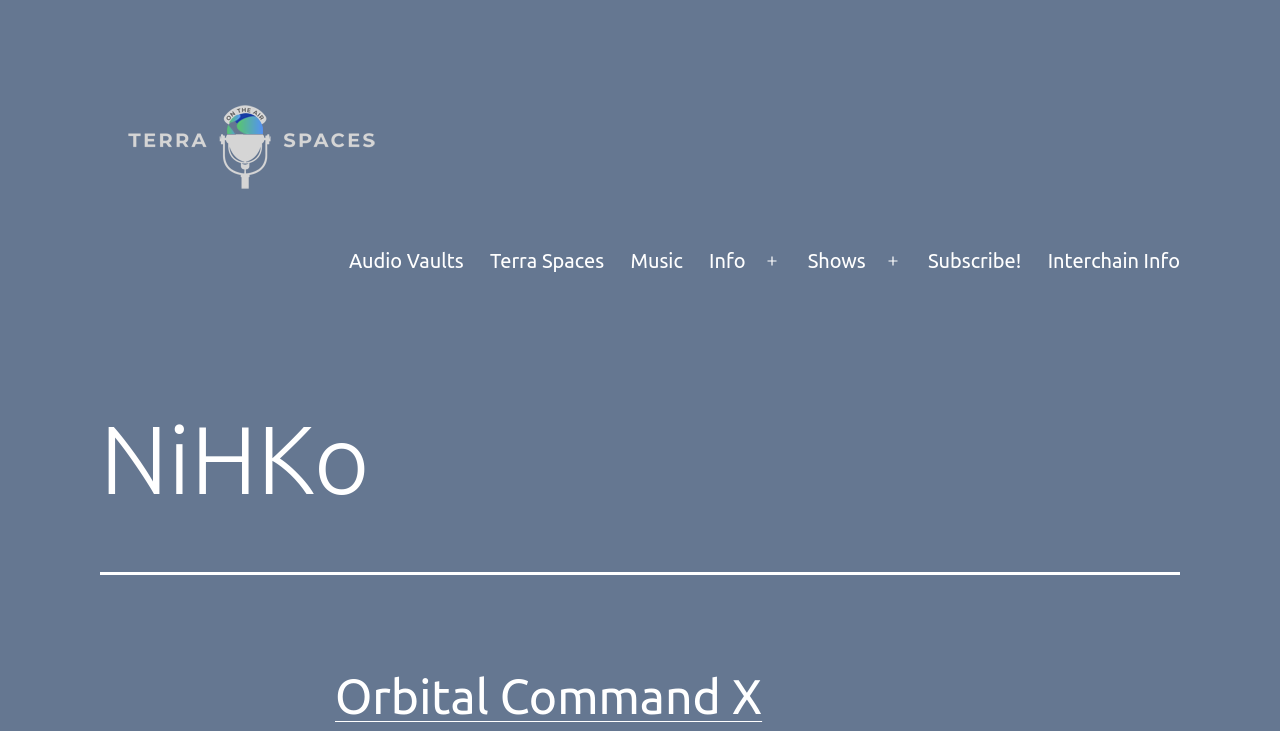How many links are in the primary menu?
Please give a well-detailed answer to the question.

The number of links in the primary menu can be determined by counting the child elements of the navigation element 'Primary menu'. There are 7 links in total, which are 'Audio Vaults', 'Terra Spaces', 'Music', 'Info', 'Shows', 'Subscribe!', and 'Interchain Info'.